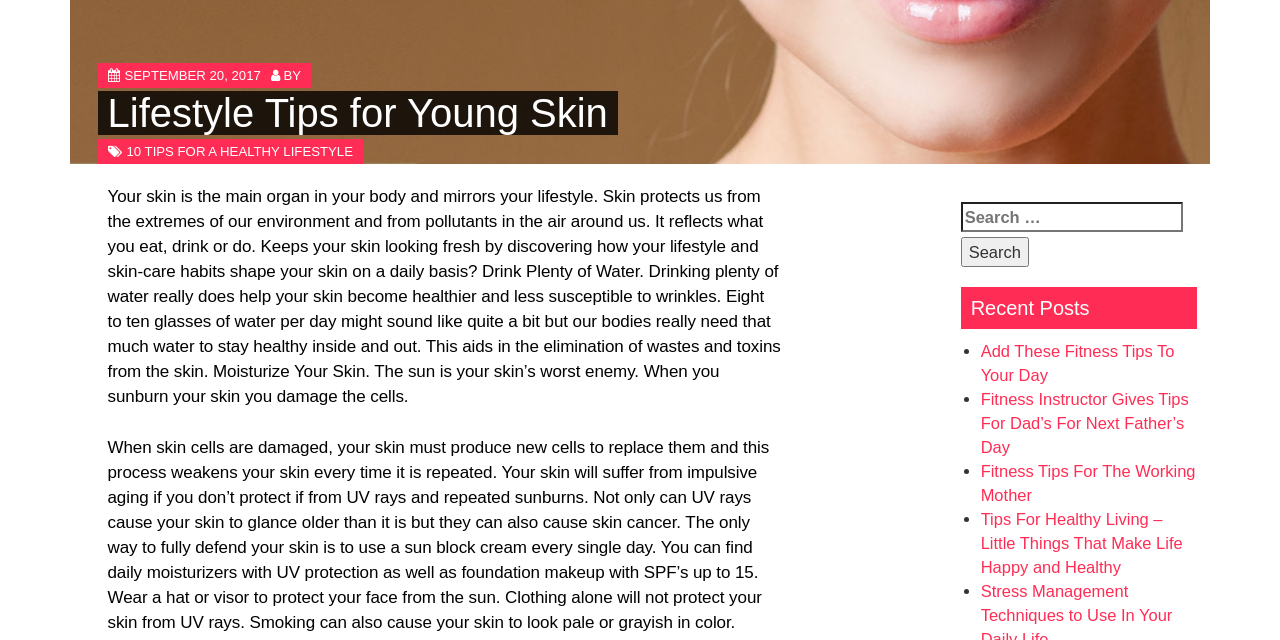Identify the bounding box for the UI element described as: "aria-label="vestigeoverview.jpg"". The coordinates should be four float numbers between 0 and 1, i.e., [left, top, right, bottom].

None